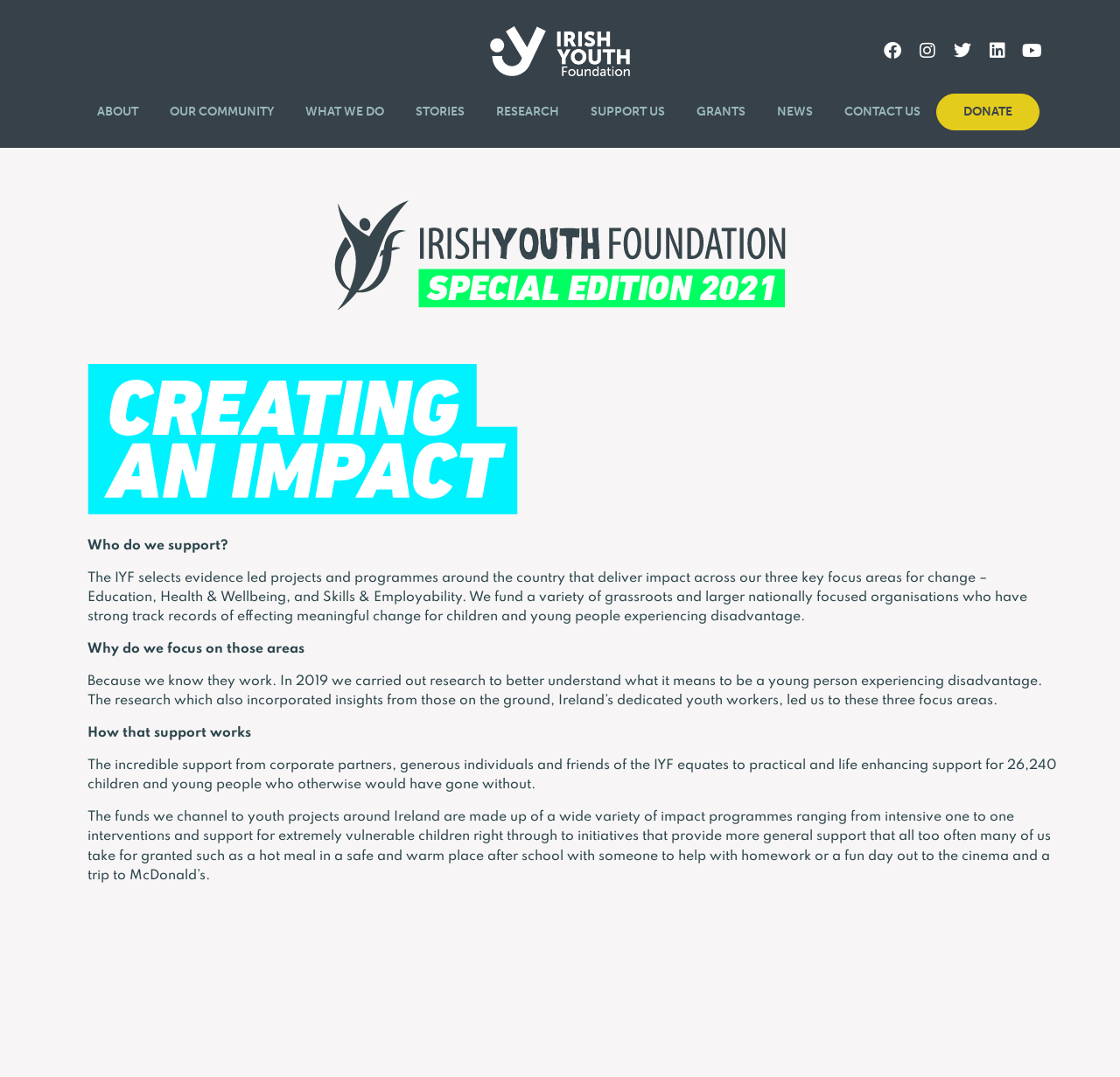Generate an in-depth caption that captures all aspects of the webpage.

The webpage is about the Irish Youth Foundation, an organization that selects and supports projects and programs that create an impact across three key focus areas: Education, Health & Wellbeing, and Skills & Employability.

At the top of the page, there are social media links to Facebook, Instagram, Twitter, LinkedIn, and YouTube, aligned horizontally. Below these links, there is a navigation menu with links to various sections of the website, including "ABOUT", "OUR COMMUNITY", "WHAT WE DO", "RESEARCH", "SUPPORT US", "GRANTS", "NEWS", "CONTACT US", and "DONATE".

The main content of the page is divided into four sections. The first section has a heading "Who do we support?" and explains that the organization selects evidence-led projects and programs that deliver impact across their three key focus areas. The second section, "Why do we focus on those areas", explains that the organization's research in 2019 led them to focus on these areas because they are effective in creating change for children and young people experiencing disadvantage.

The third section, "How that support works", explains that the organization's support is made possible by corporate partners, individuals, and friends, and that it equates to practical and life-enhancing support for 26,240 children and young people. The fourth section provides more details on the types of impact programs that the organization supports, ranging from intensive one-to-one interventions to general support initiatives.

Throughout the page, there are no images, but the text is well-organized and easy to follow, with clear headings and concise paragraphs.